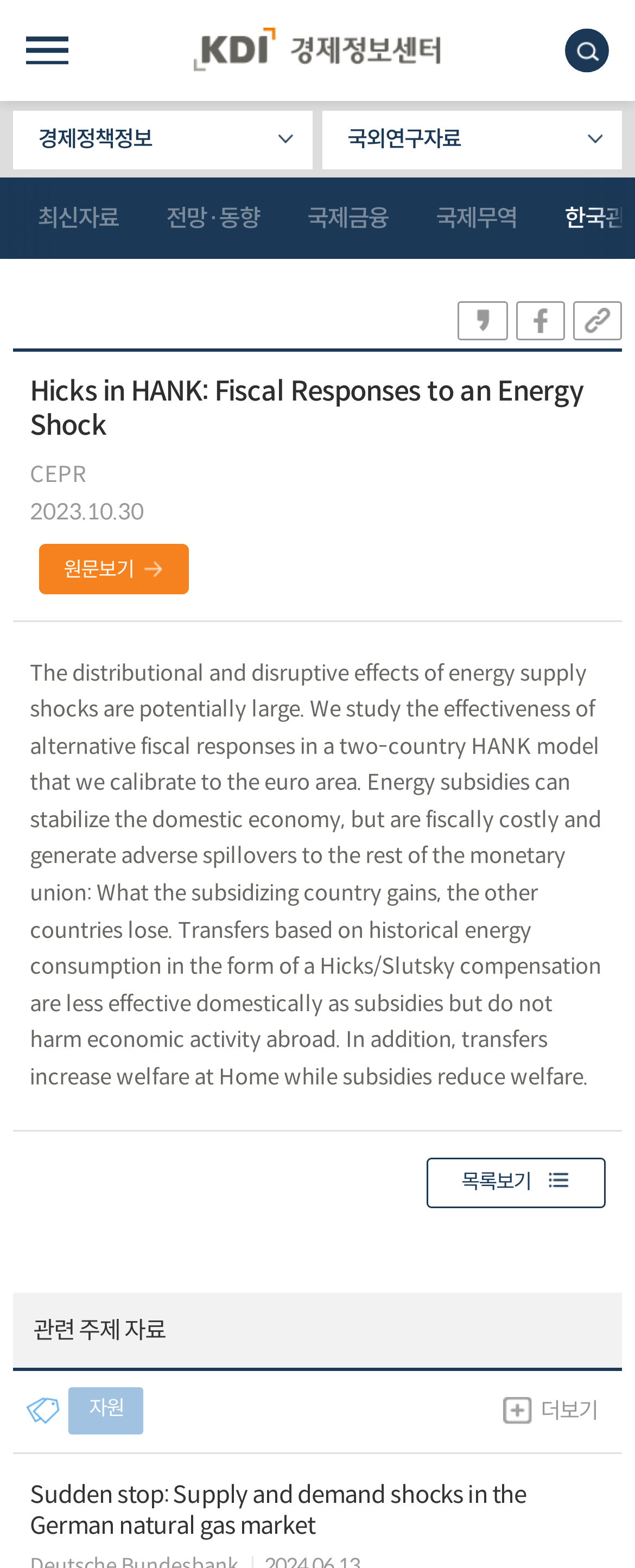Please locate the bounding box coordinates of the element that should be clicked to complete the given instruction: "View all menus".

[0.04, 0.023, 0.107, 0.041]